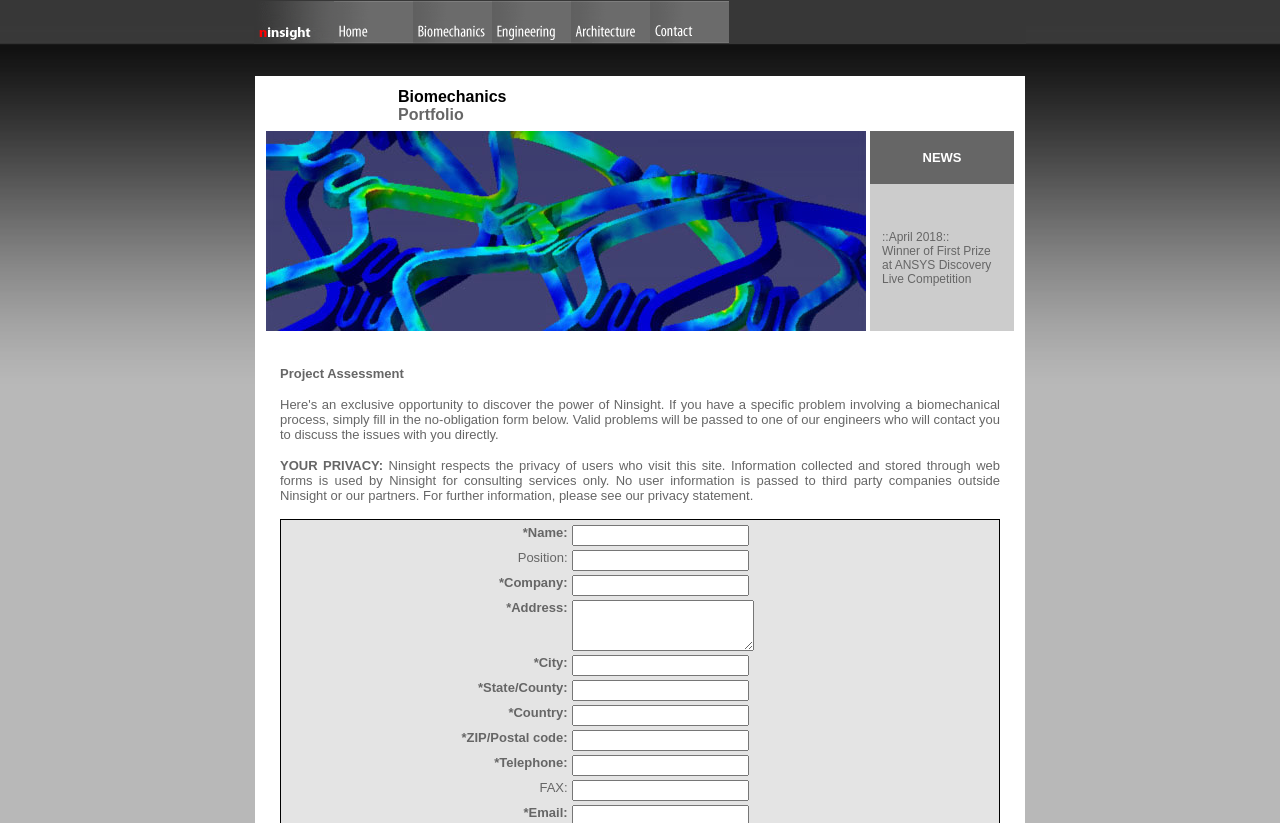Please locate the bounding box coordinates of the element that should be clicked to complete the given instruction: "Enter text in the first textbox".

[0.447, 0.638, 0.585, 0.663]